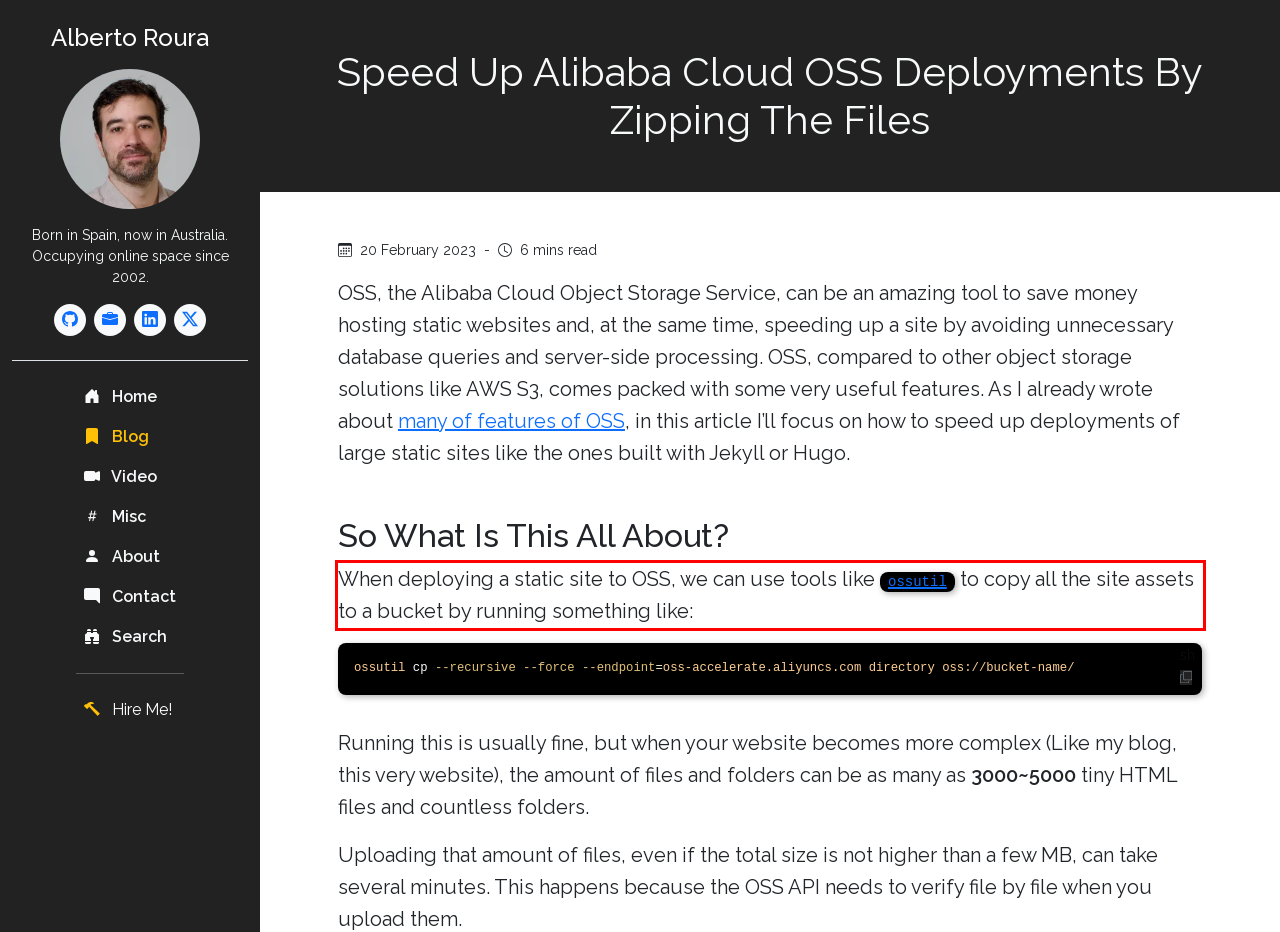Please identify the text within the red rectangular bounding box in the provided webpage screenshot.

When deploying a static site to OSS, we can use tools like ossutil to copy all the site assets to a bucket by running something like: